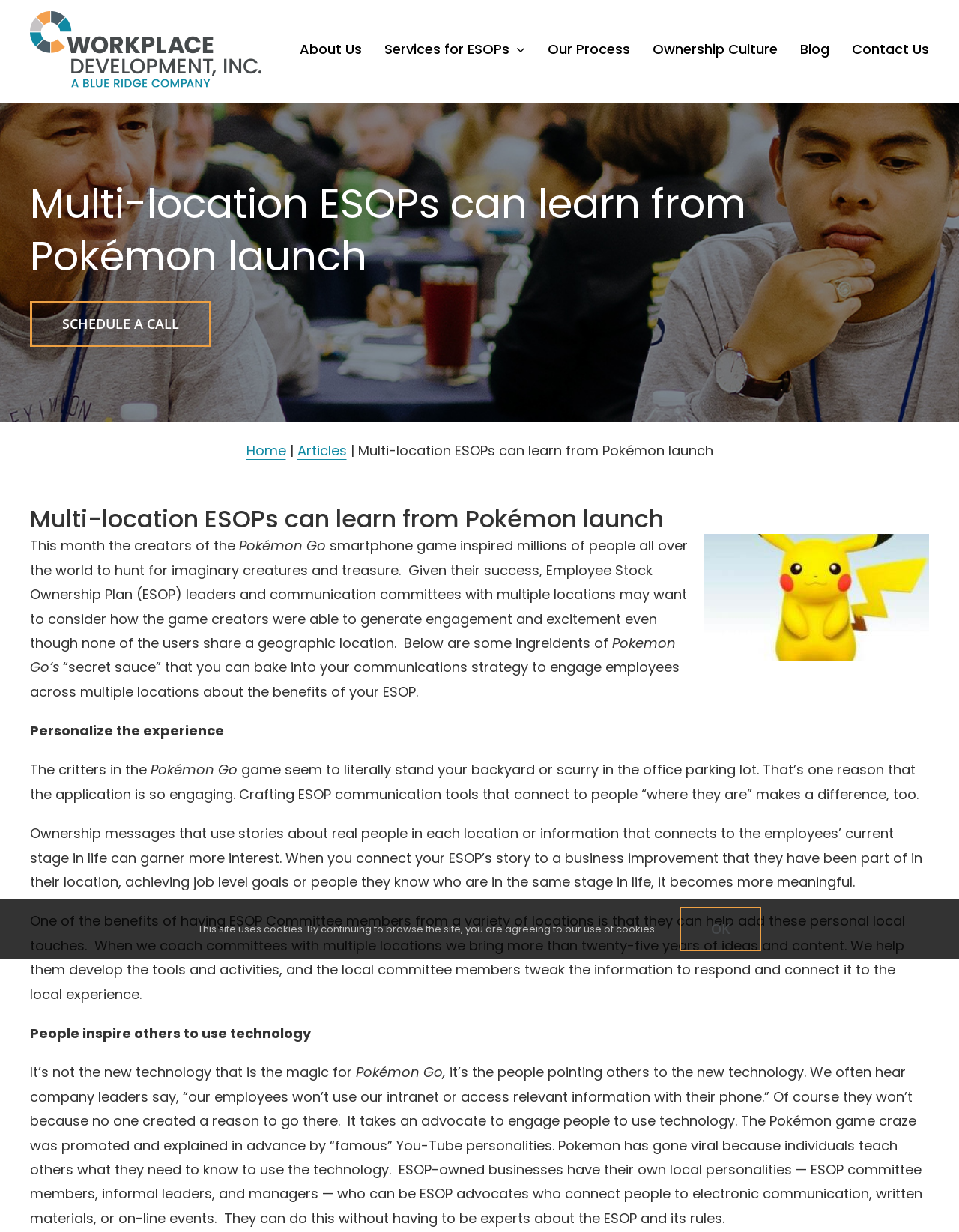Locate the bounding box coordinates of the area you need to click to fulfill this instruction: 'Go to the top of the page'. The coordinates must be in the form of four float numbers ranging from 0 to 1: [left, top, right, bottom].

[0.904, 0.757, 0.941, 0.778]